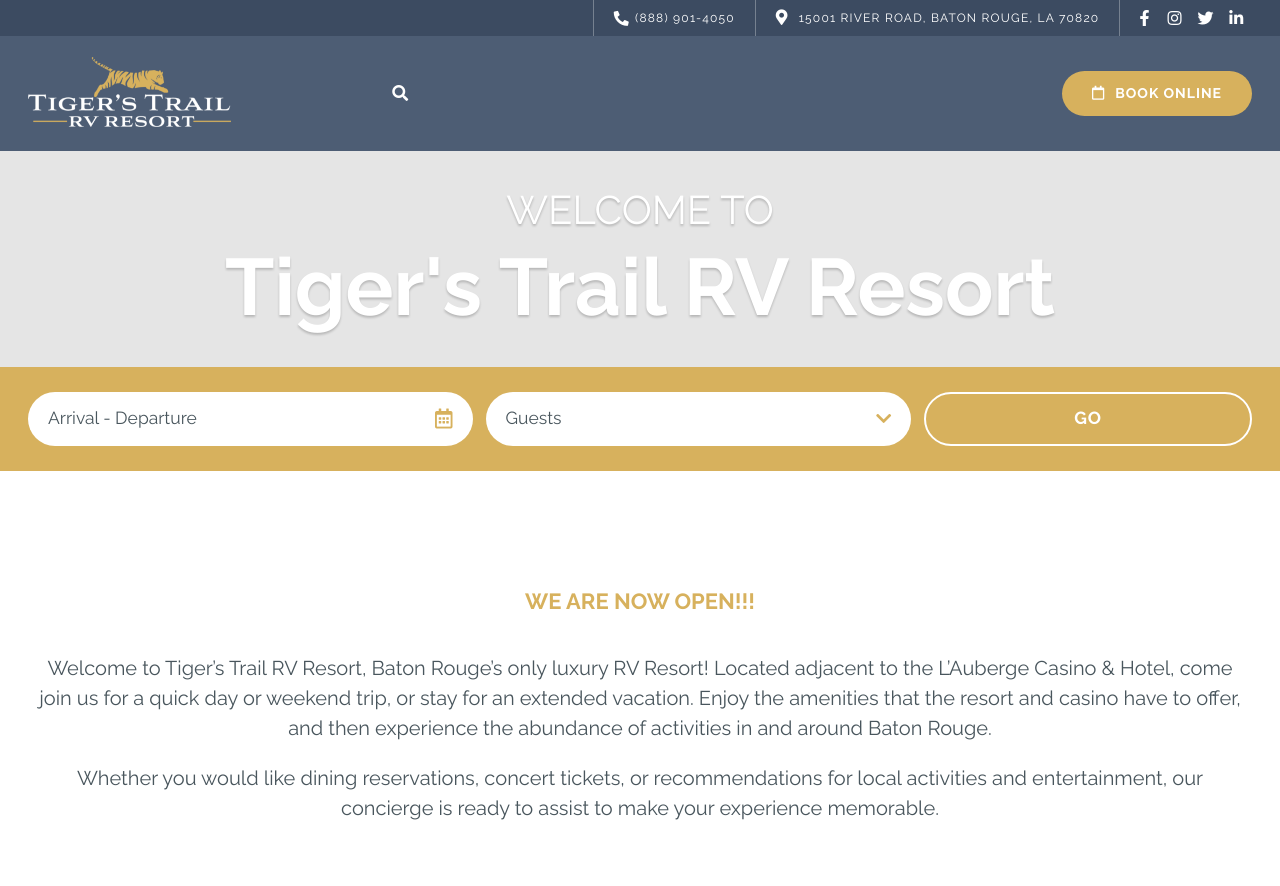Answer the question in a single word or phrase:
What is the status of the resort?

Now open